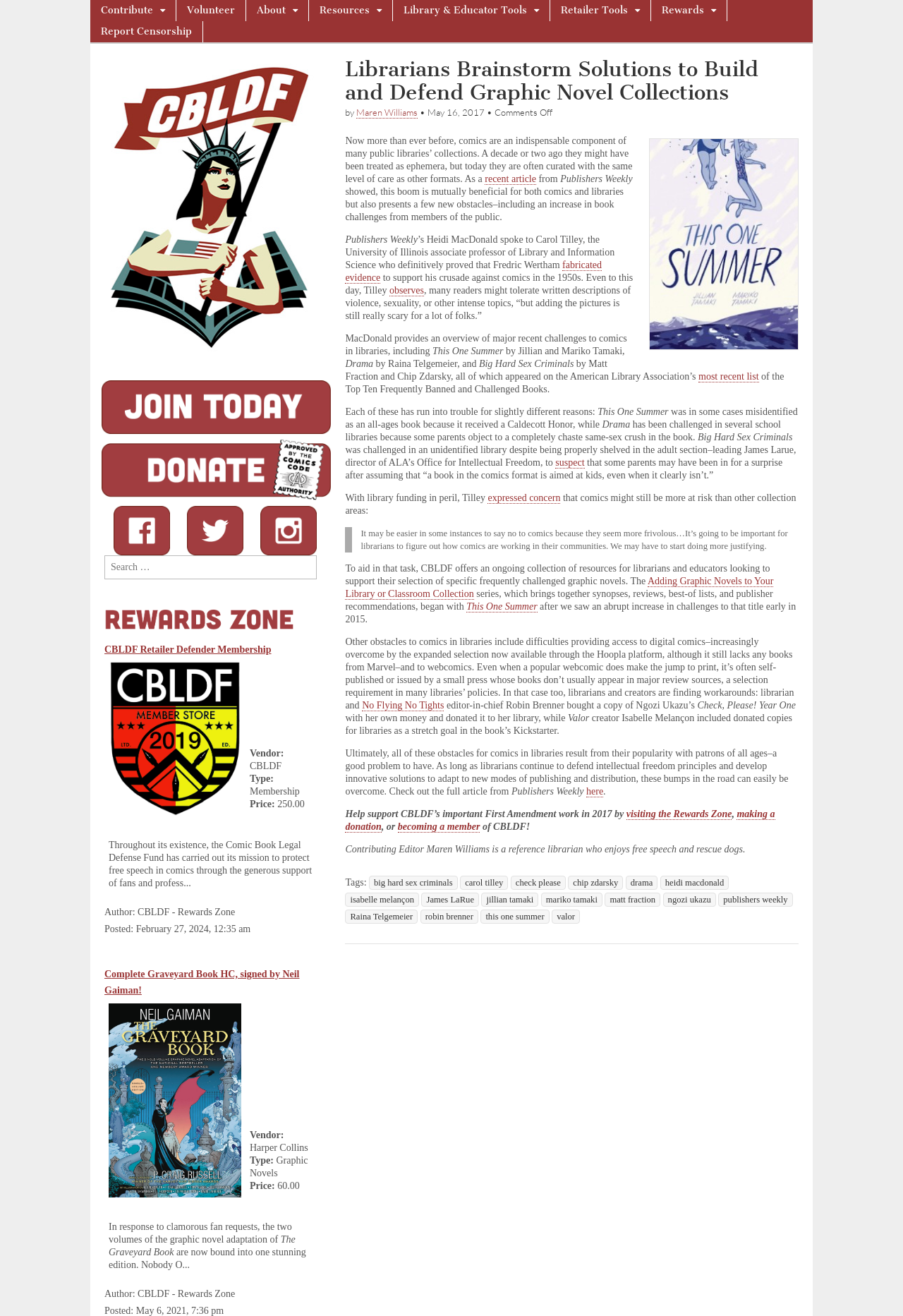Determine the bounding box for the UI element as described: "suspect". The coordinates should be represented as four float numbers between 0 and 1, formatted as [left, top, right, bottom].

[0.615, 0.348, 0.647, 0.356]